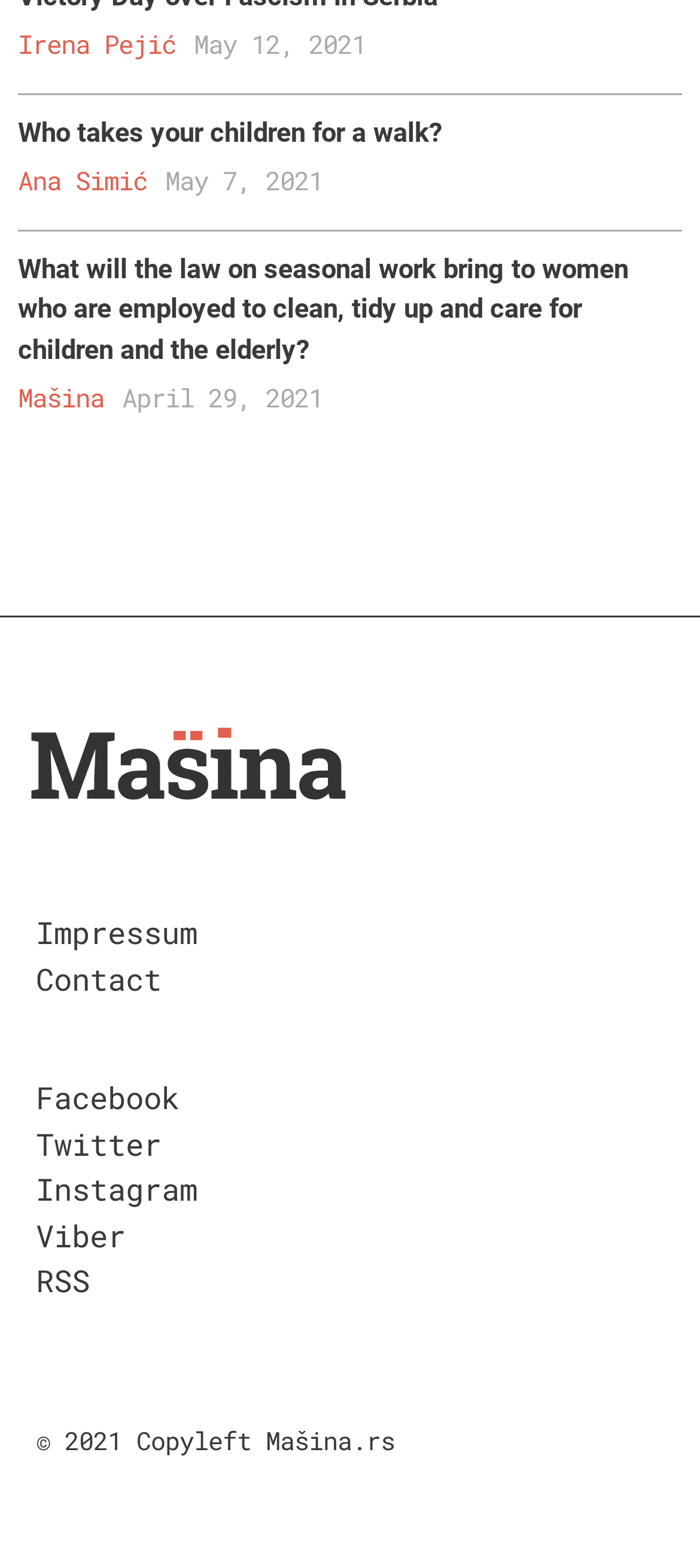Given the element description Irena Pejić, identify the bounding box coordinates for the UI element on the webpage screenshot. The format should be (top-left x, top-left y, bottom-right x, bottom-right y), with values between 0 and 1.

[0.026, 0.017, 0.251, 0.039]